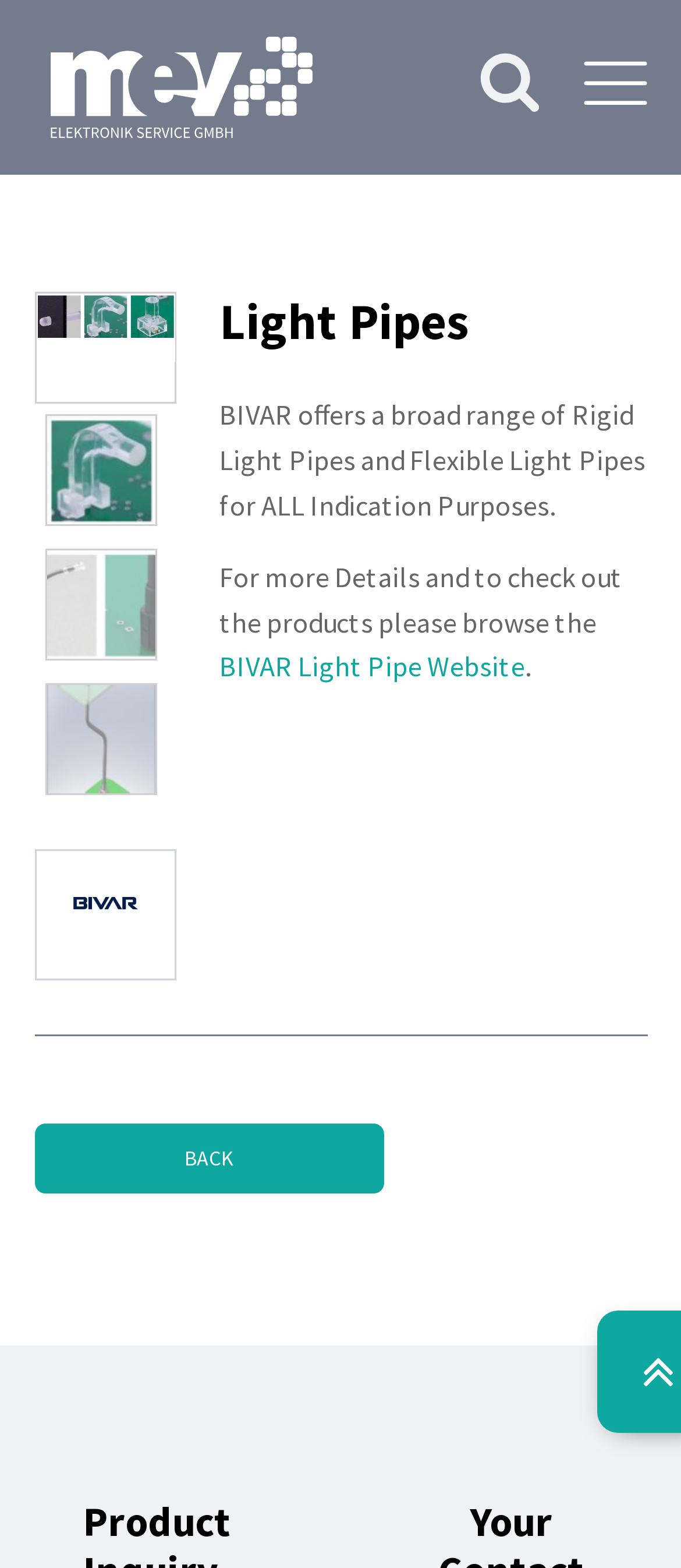Is there a search function on this webpage?
Using the image as a reference, give a one-word or short phrase answer.

Yes